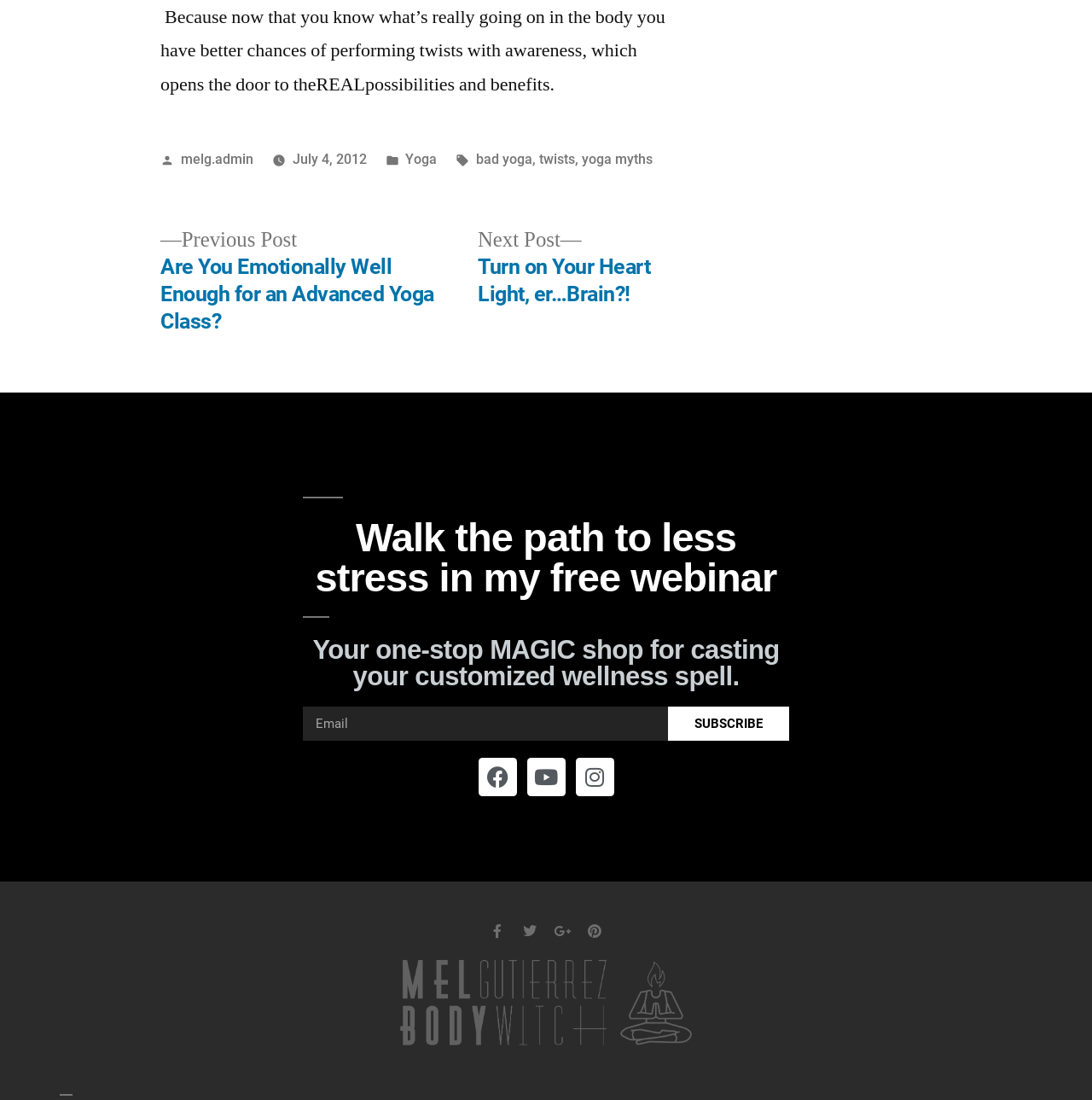How many navigation links are there?
Use the information from the image to give a detailed answer to the question.

In the navigation section, I found two links, 'Previous post: Are You Emotionally Well Enough for an Advanced Yoga Class?' and 'Next post: Turn on Your Heart Light, er…Brain?!', indicating that there are two navigation links.